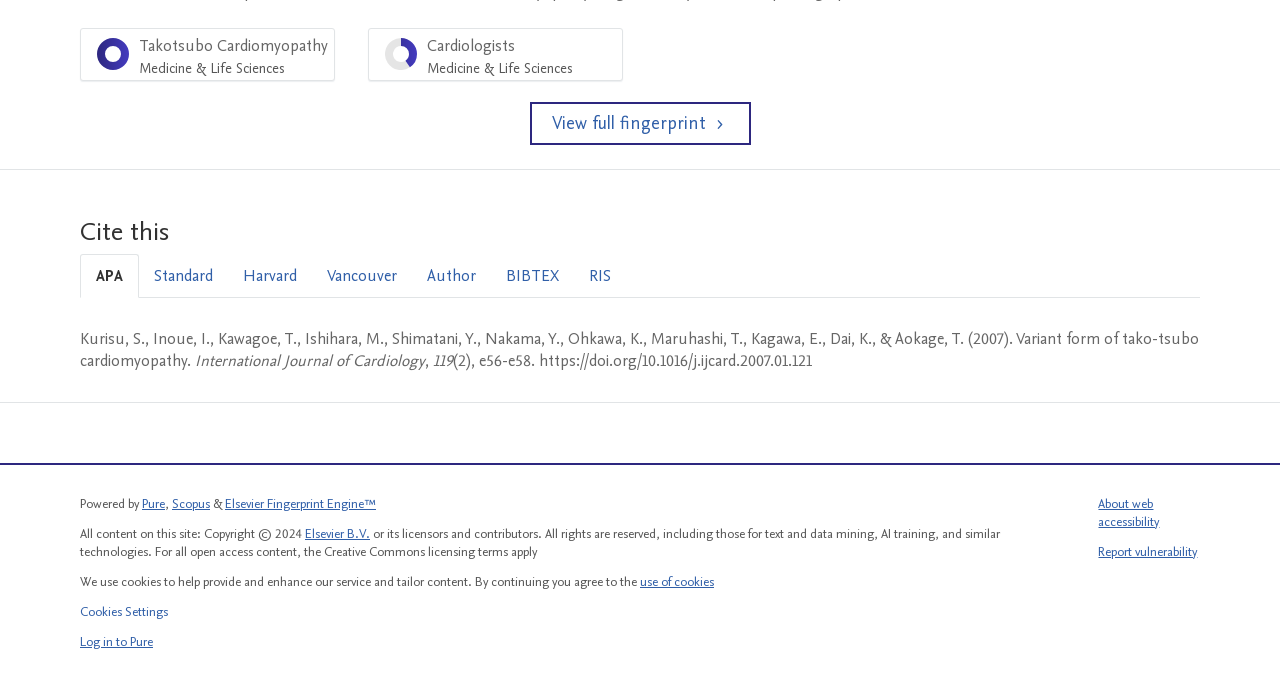Please identify the bounding box coordinates of the clickable region that I should interact with to perform the following instruction: "Switch to the 'Standard' citation style". The coordinates should be expressed as four float numbers between 0 and 1, i.e., [left, top, right, bottom].

[0.109, 0.368, 0.178, 0.428]